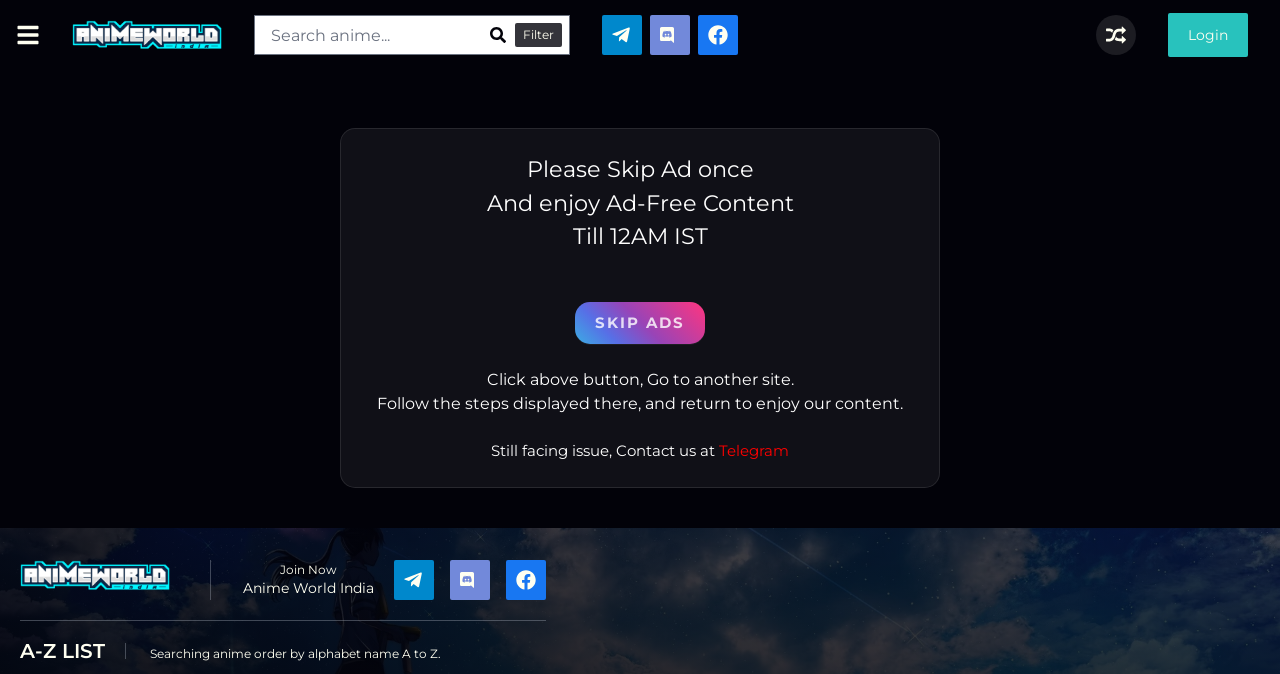Predict the bounding box of the UI element based on this description: "Telegram".

[0.562, 0.655, 0.616, 0.683]